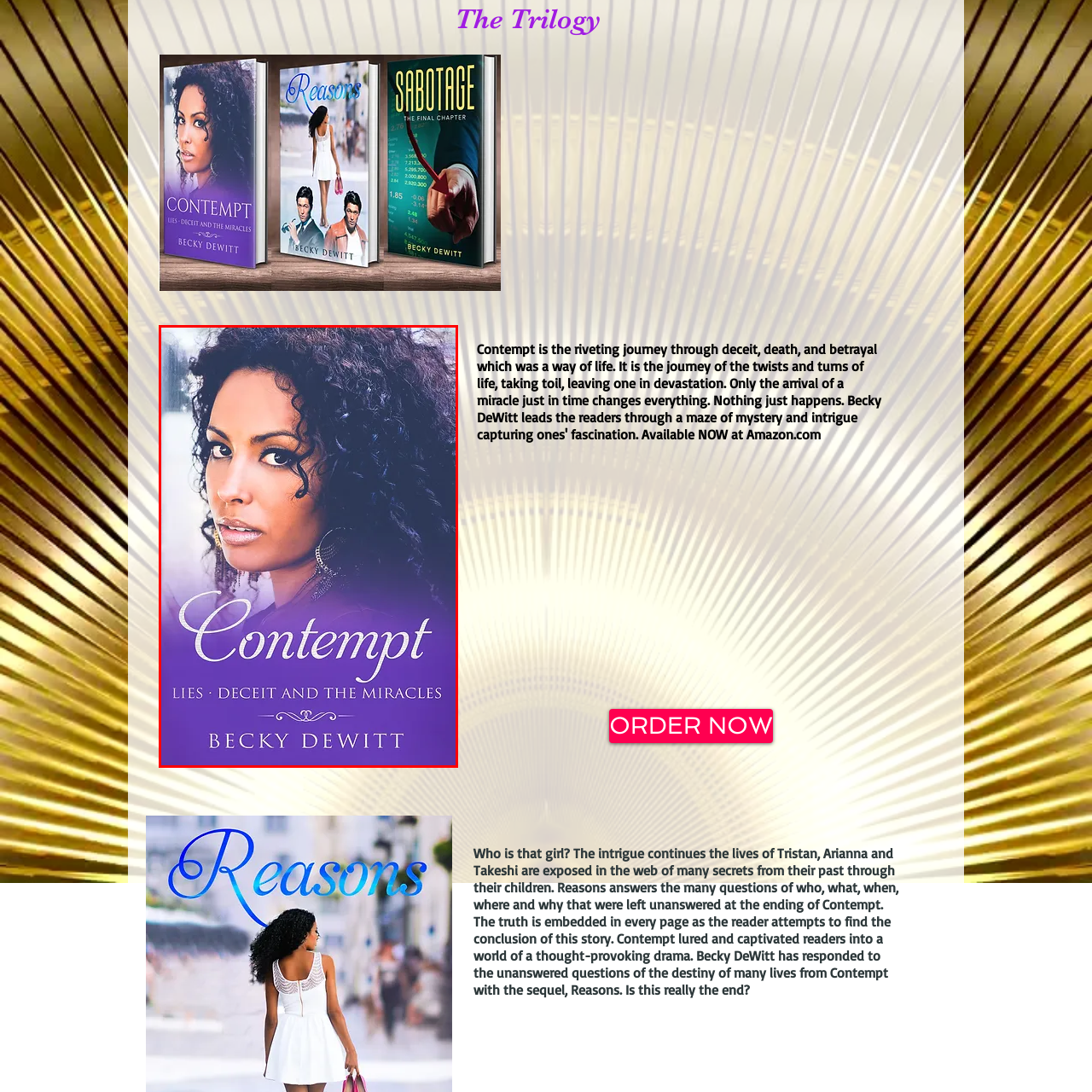Explain in detail what is depicted in the image enclosed by the red boundary.

The image features the book cover of "Contempt," written by Becky DeWitt. The cover prominently displays a young woman with striking features and voluminous, curly hair, conveying a sense of strength and intrigue. Her intense gaze invites readers into the complex narrative of the story. 

The title "Contempt" arcs elegantly across the center in a bold, white font, while the subtitle "Lies · Deceit and the Miracles" is subtly placed beneath, adding to the enigmatic atmosphere of the novel. The author's name, "Becky DeWitt," appears at the bottom, further emphasizing her role in crafting this captivating tale. The background transitions from a soft, clear space around the woman to a deep purple gradient, enhancing the dramatic tone of the cover and hinting at the themes of mystery and emotional depth within the book. 

This cover sets the stage for a rich, thought-provoking drama filled with secrets, embodying the intrigue and complex relationships explored in the narrative.